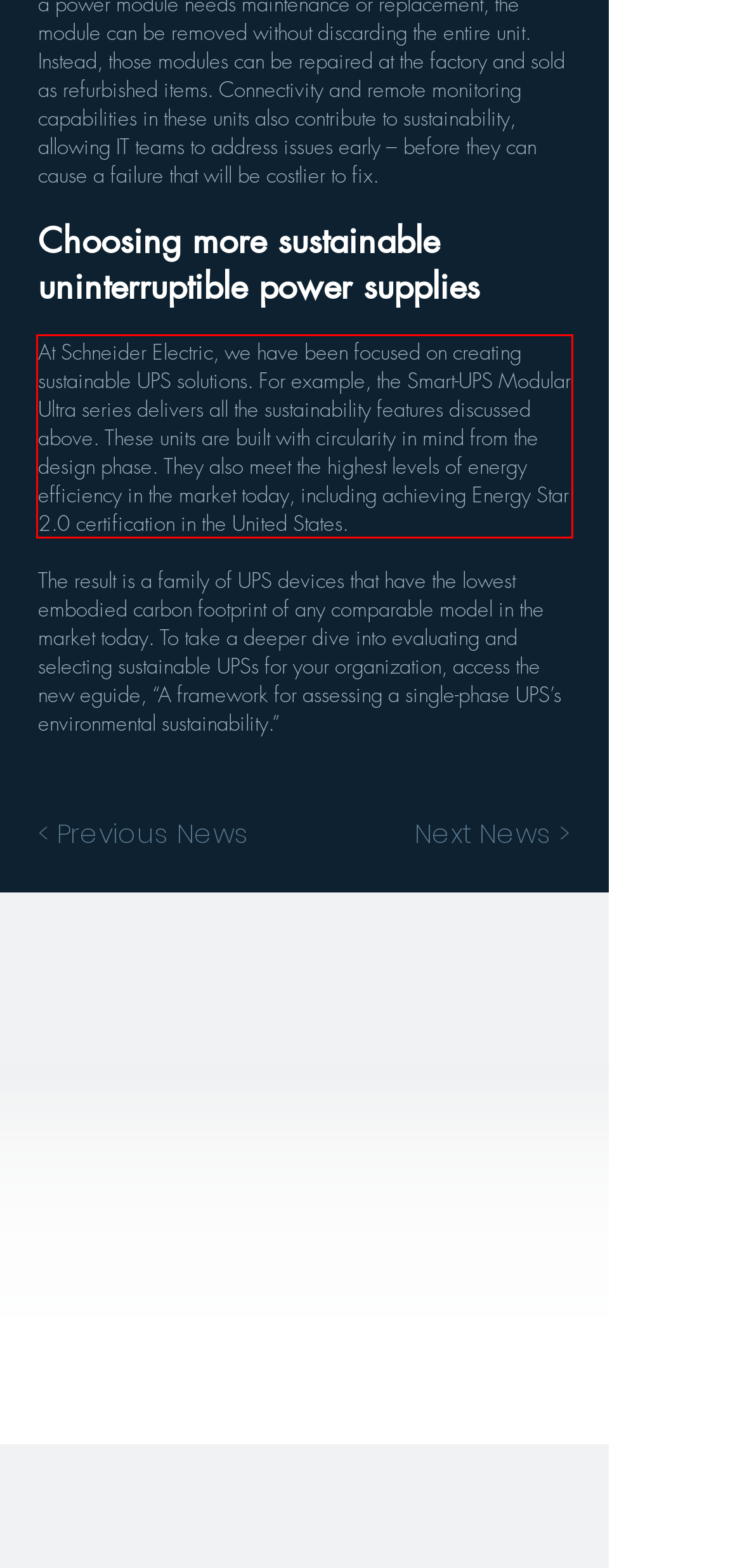Using OCR, extract the text content found within the red bounding box in the given webpage screenshot.

At Schneider Electric, we have been focused on creating sustainable UPS solutions. For example, the Smart-UPS Modular Ultra series delivers all the sustainability features discussed above. These units are built with circularity in mind from the design phase. They also meet the highest levels of energy efficiency in the market today, including achieving Energy Star 2.0 certification in the United States.